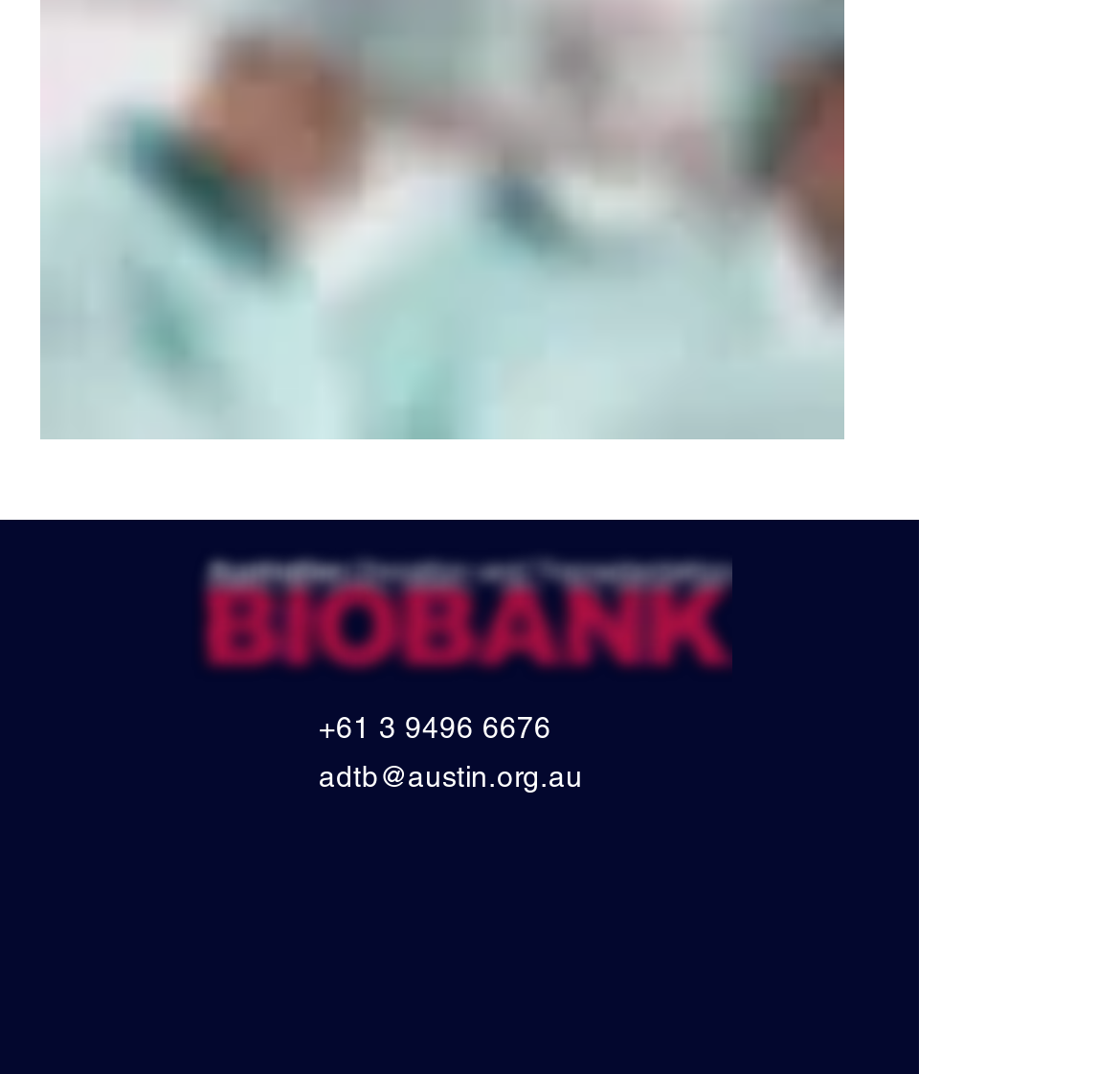Using the format (top-left x, top-left y, bottom-right x, bottom-right y), and given the element description, identify the bounding box coordinates within the screenshot: +61 3 9496 6676

[0.285, 0.661, 0.492, 0.696]